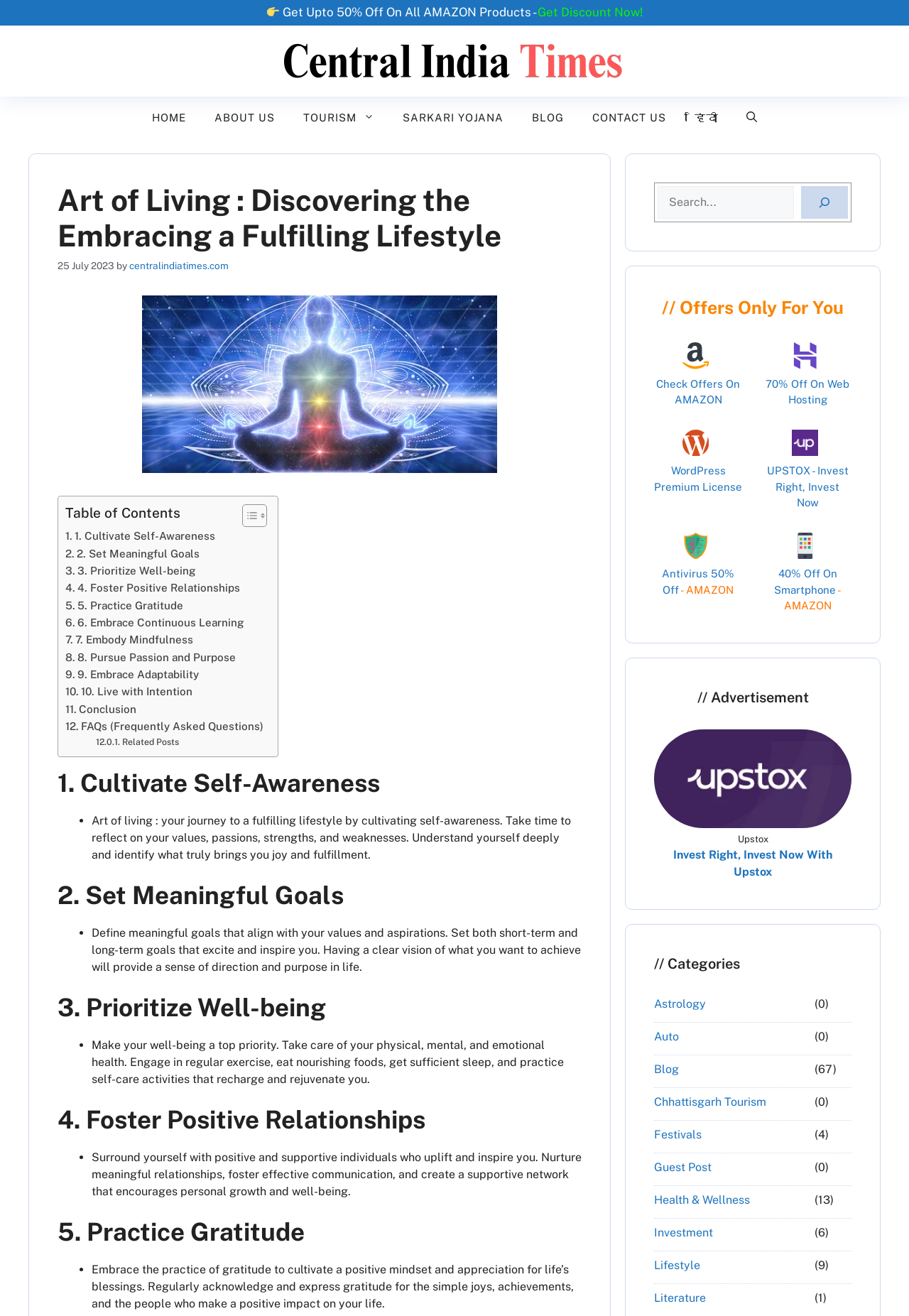Please determine the bounding box coordinates, formatted as (top-left x, top-left y, bottom-right x, bottom-right y), with all values as floating point numbers between 0 and 1. Identify the bounding box of the region described as: Toggle

[0.255, 0.383, 0.29, 0.401]